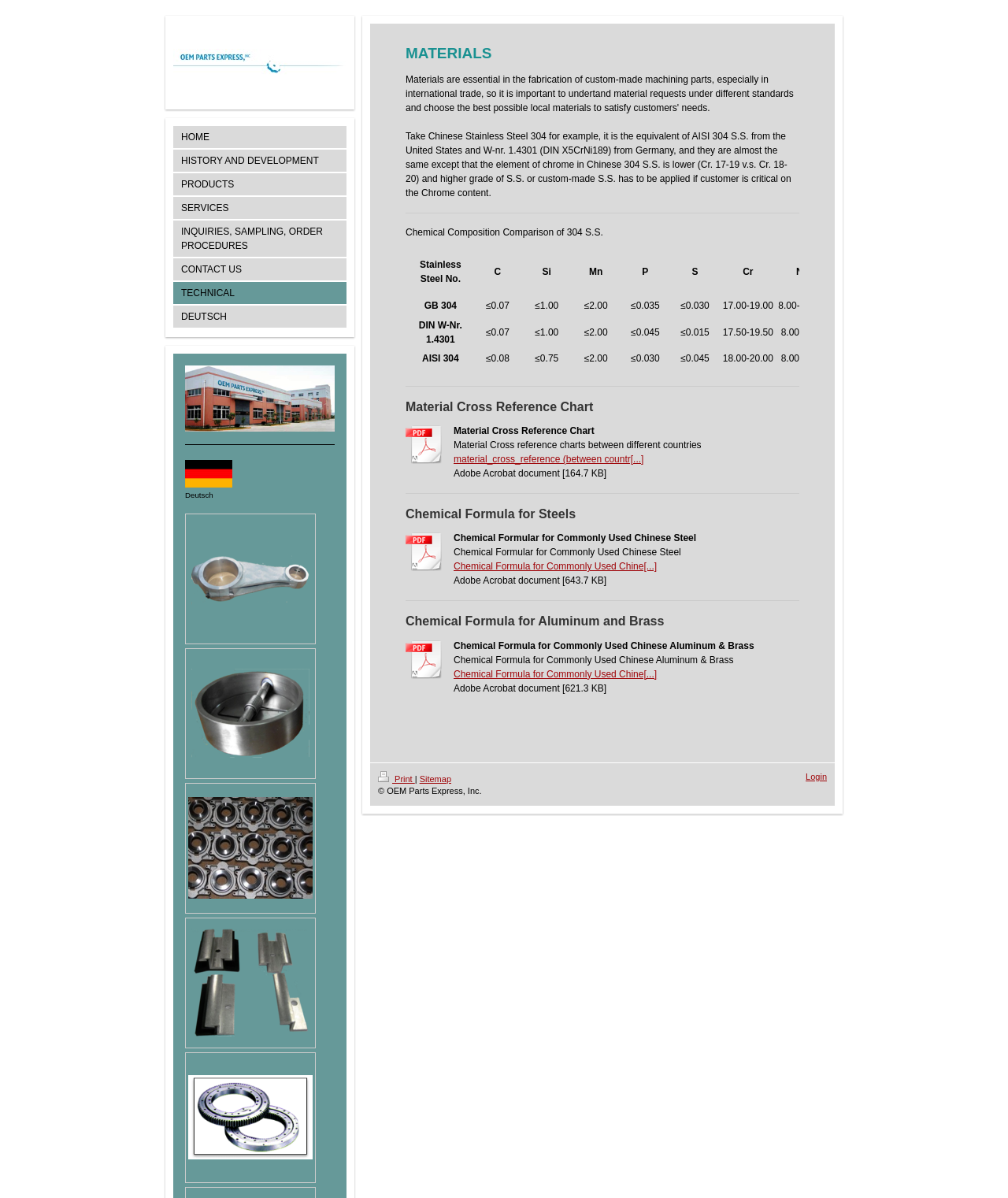Please identify the bounding box coordinates of the clickable area that will allow you to execute the instruction: "Click HOME".

[0.172, 0.105, 0.344, 0.125]